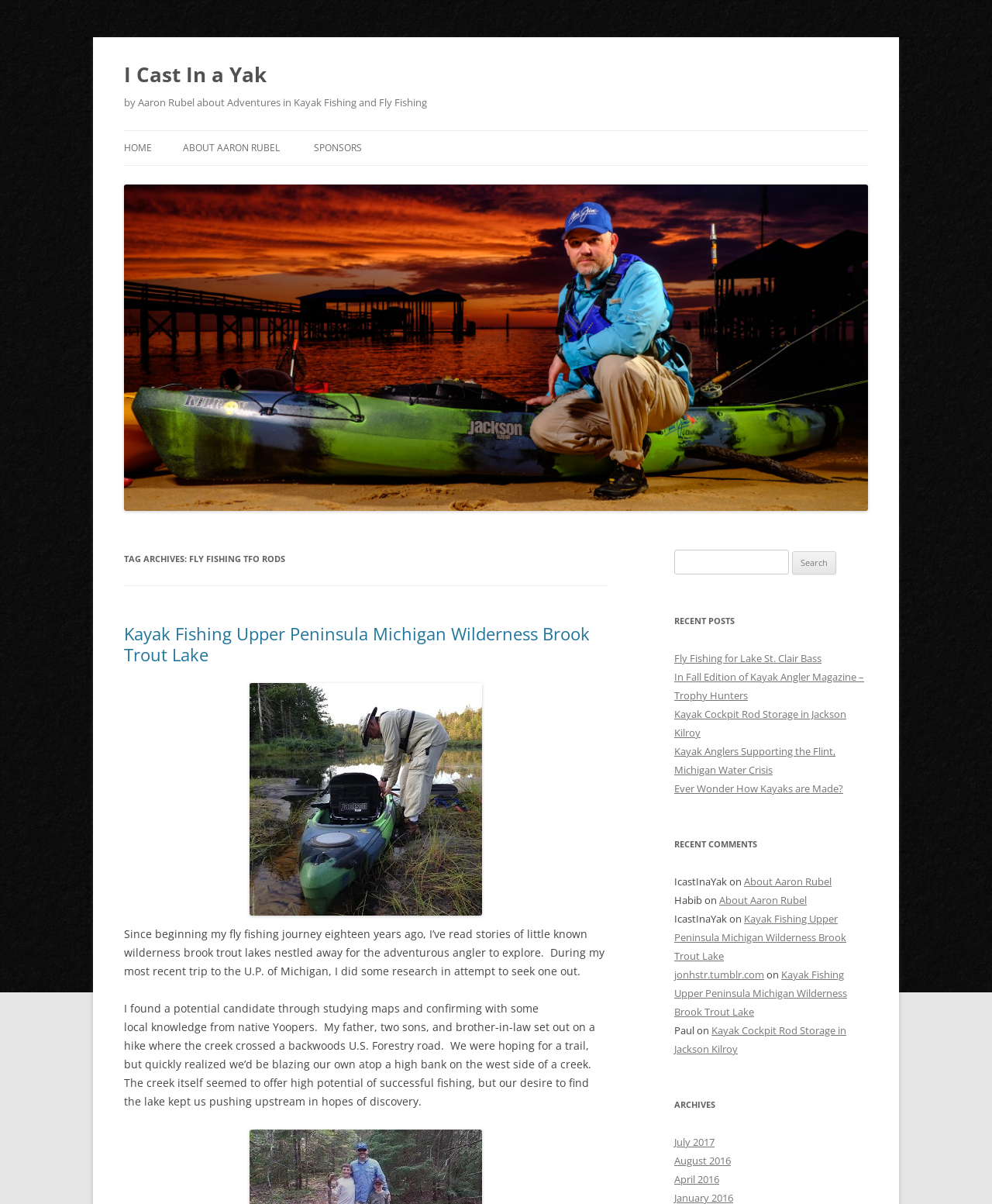Find the bounding box coordinates of the clickable region needed to perform the following instruction: "Check the 'RECENT COMMENTS'". The coordinates should be provided as four float numbers between 0 and 1, i.e., [left, top, right, bottom].

[0.68, 0.694, 0.875, 0.709]